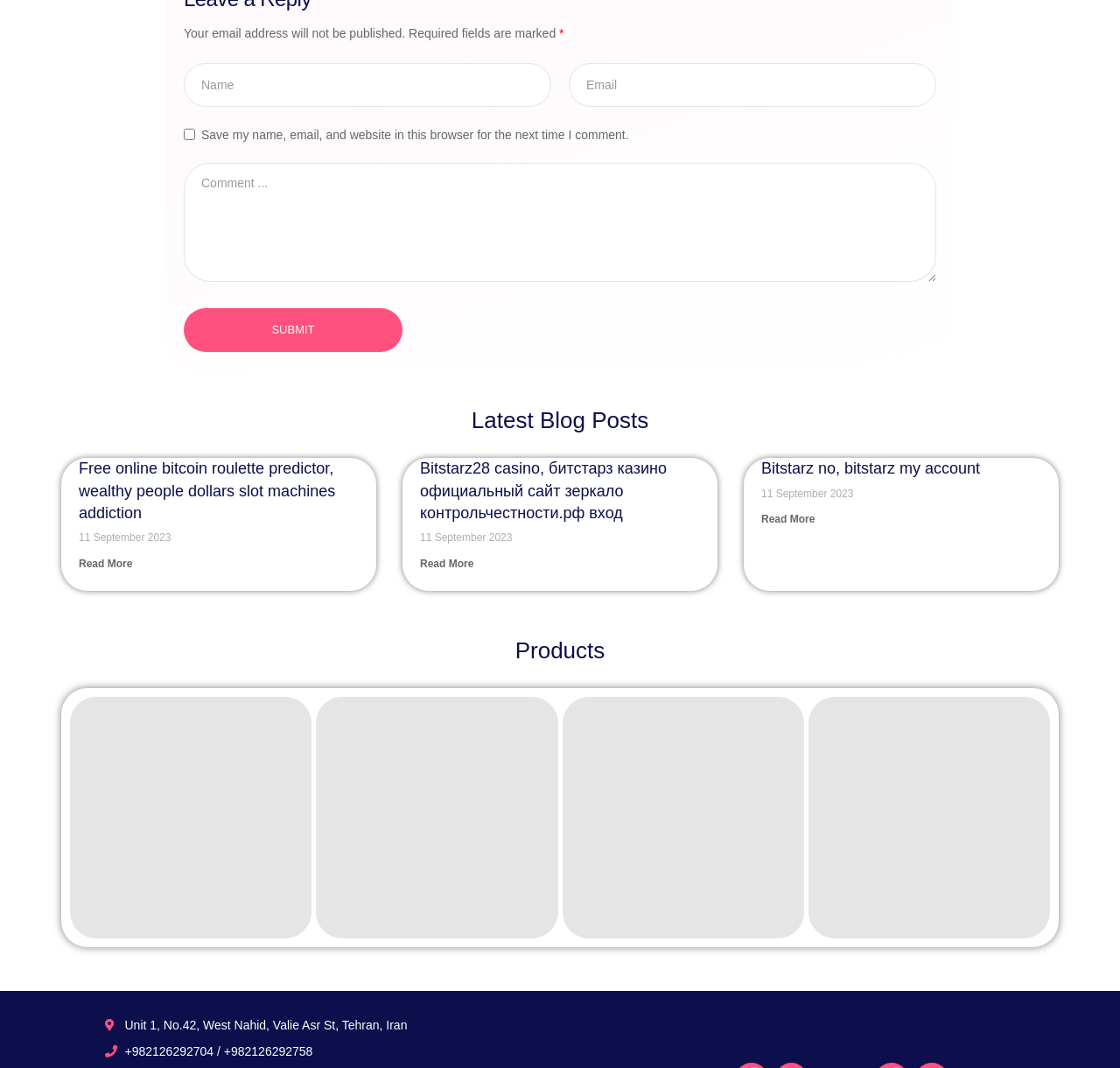Can you find the bounding box coordinates of the area I should click to execute the following instruction: "Read the article about widespread flu being a bigger problem than COVID-19"?

None